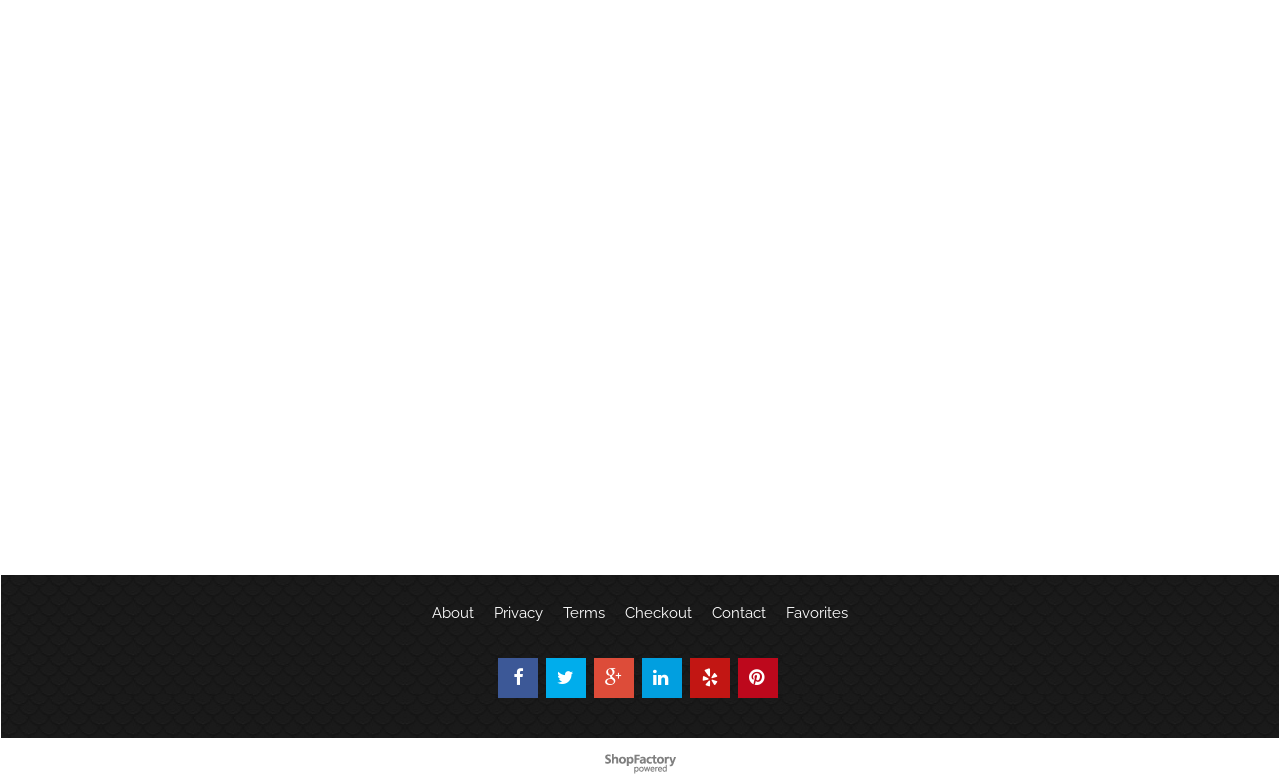Please identify the bounding box coordinates for the region that you need to click to follow this instruction: "start checkout process".

[0.48, 0.775, 0.548, 0.807]